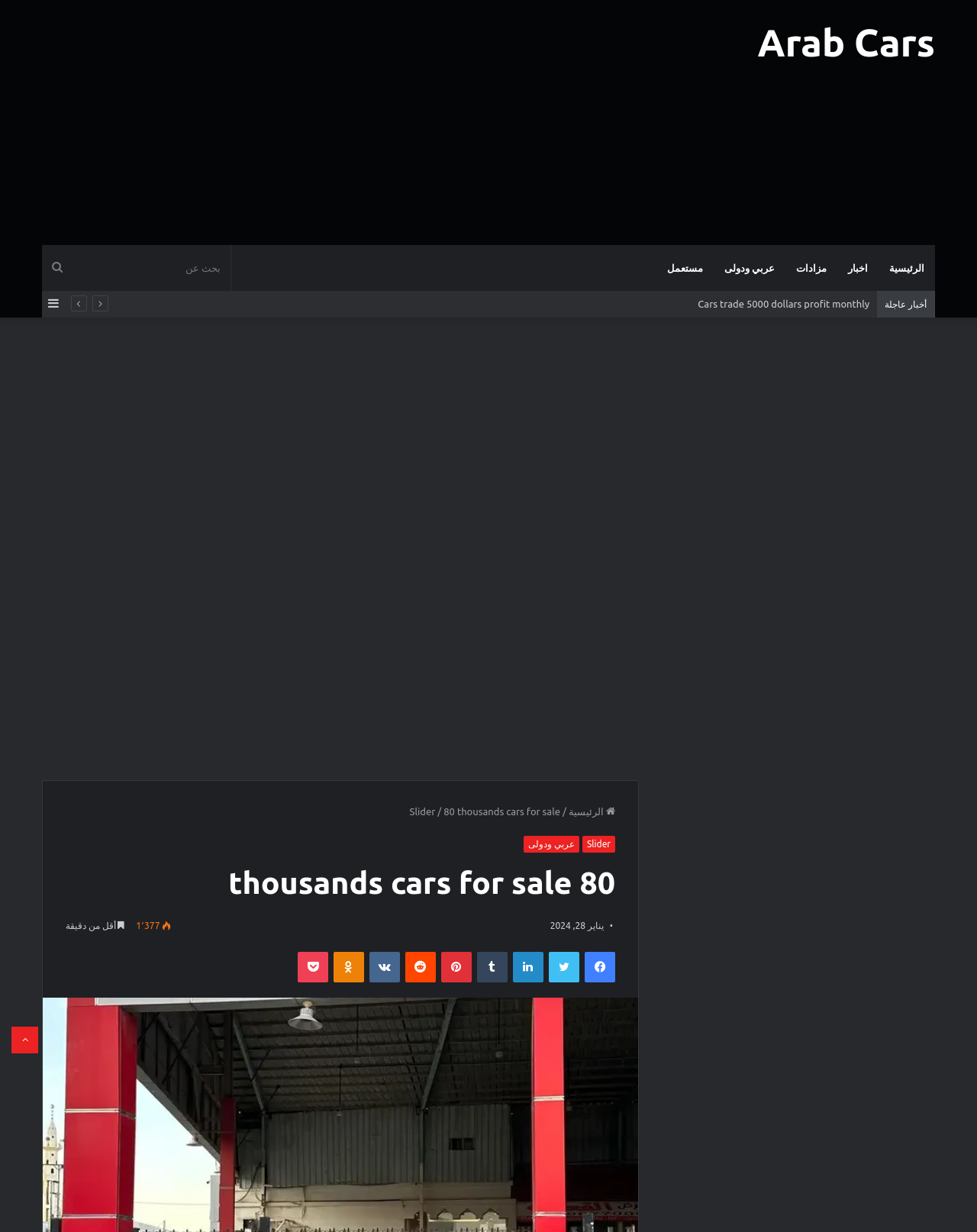Please identify the coordinates of the bounding box for the clickable region that will accomplish this instruction: "Browse cars for sale".

[0.454, 0.654, 0.573, 0.663]